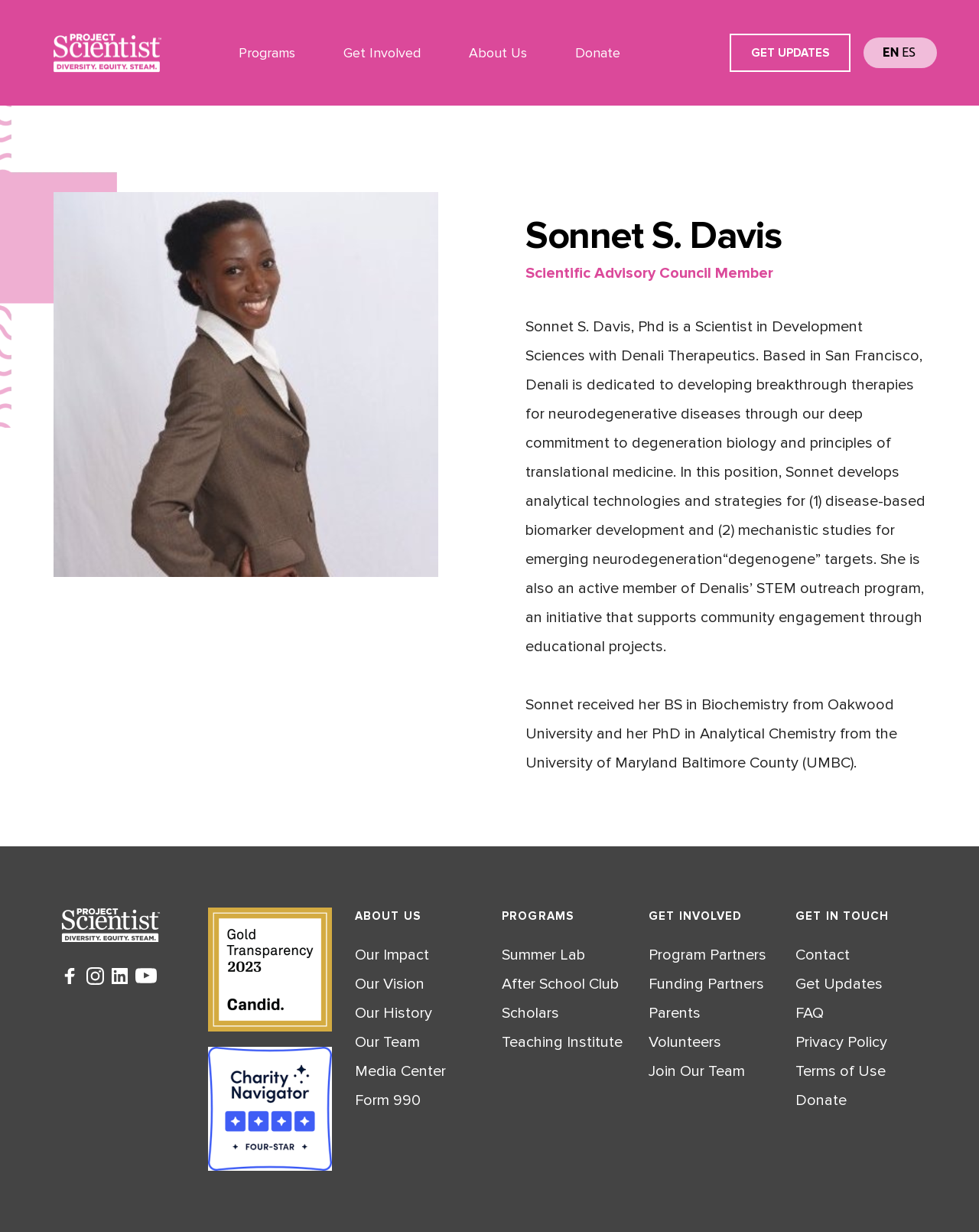Identify the bounding box coordinates of the clickable section necessary to follow the following instruction: "Read about 'Sonnet S. Davis'". The coordinates should be presented as four float numbers from 0 to 1, i.e., [left, top, right, bottom].

[0.537, 0.171, 0.945, 0.212]